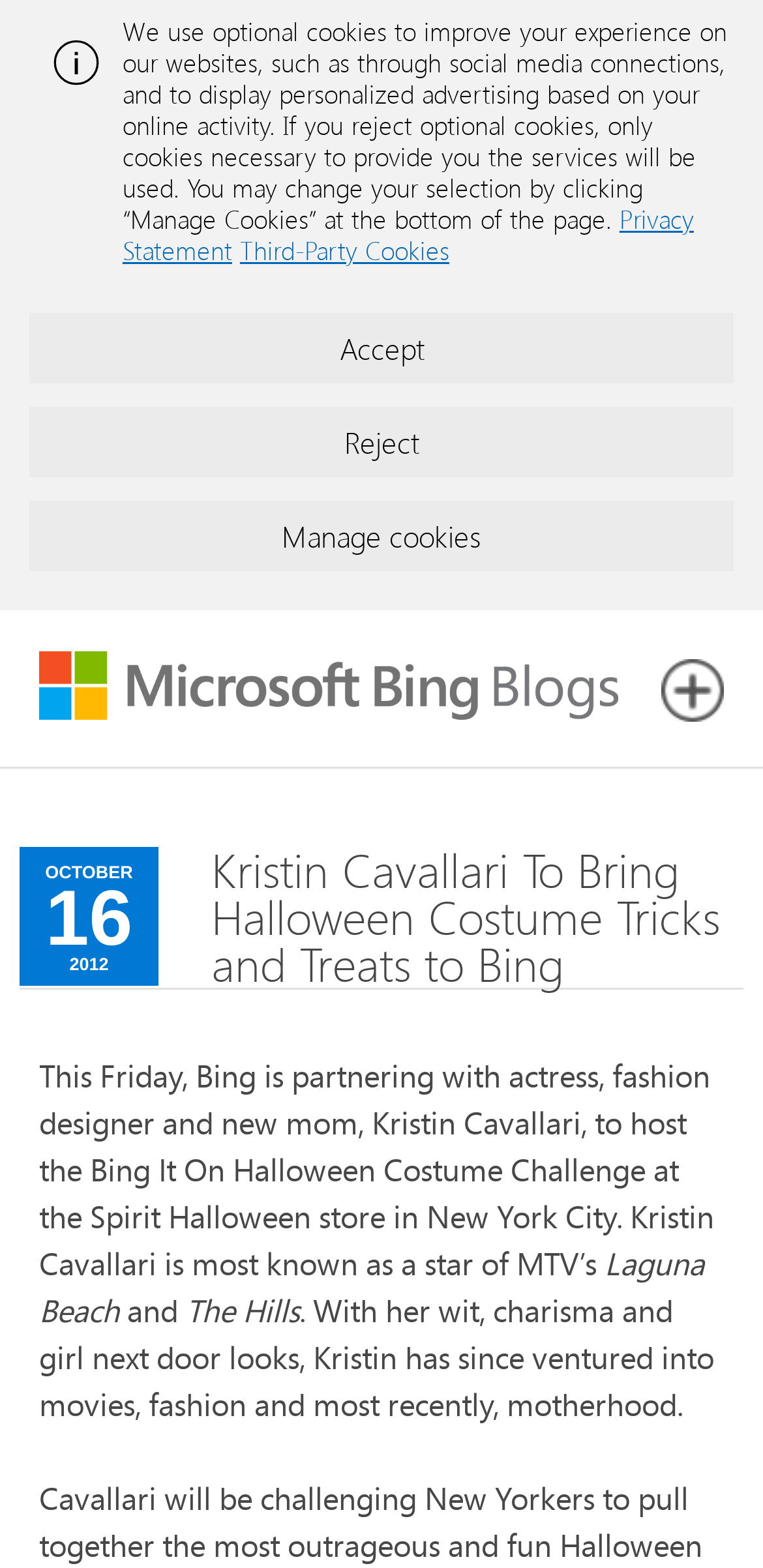Determine the bounding box coordinates of the UI element that matches the following description: "Menu". The coordinates should be four float numbers between 0 and 1 in the format [left, top, right, bottom].

[0.867, 0.414, 0.949, 0.467]